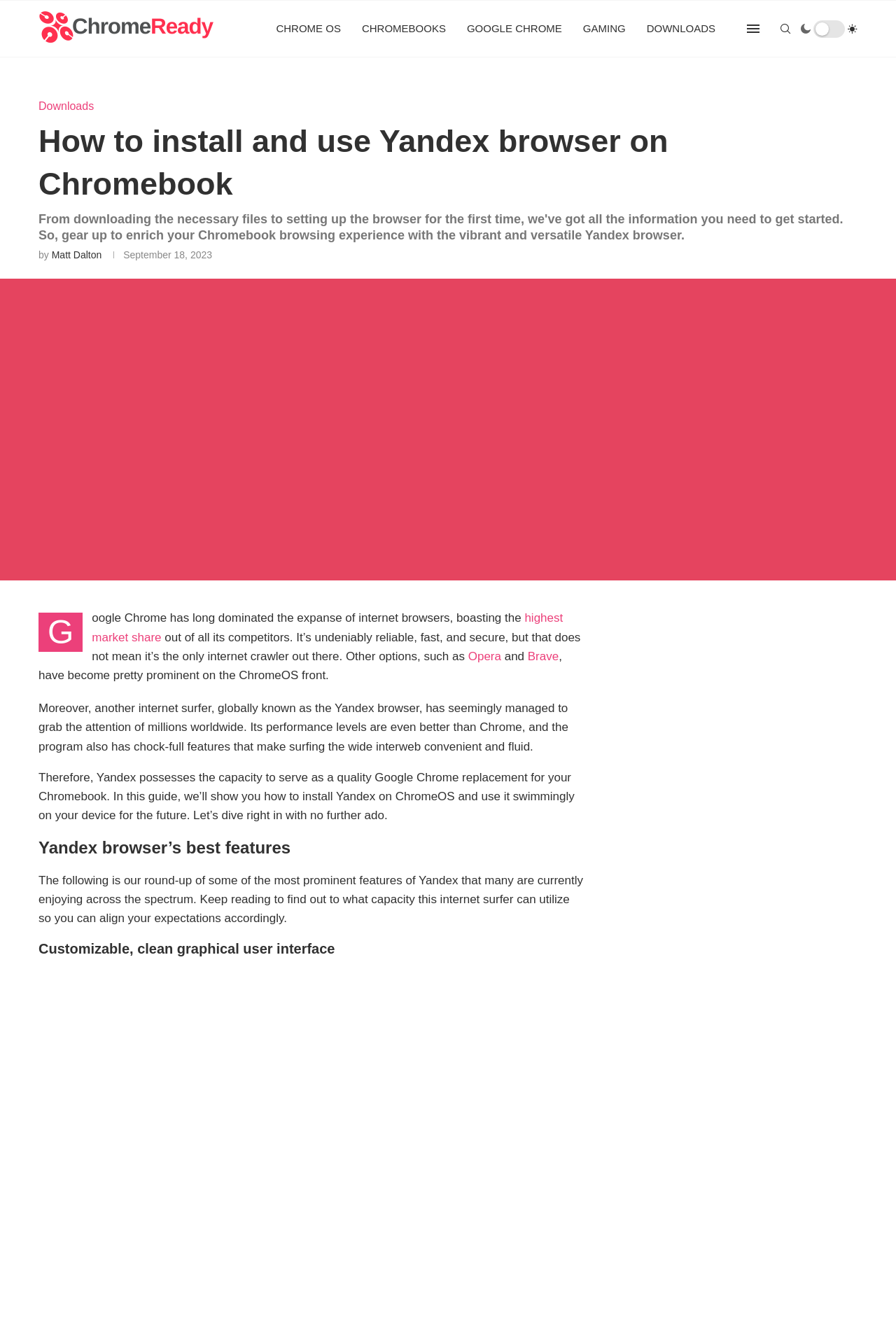Can you specify the bounding box coordinates of the area that needs to be clicked to fulfill the following instruction: "Search for something"?

[0.869, 0.001, 0.884, 0.042]